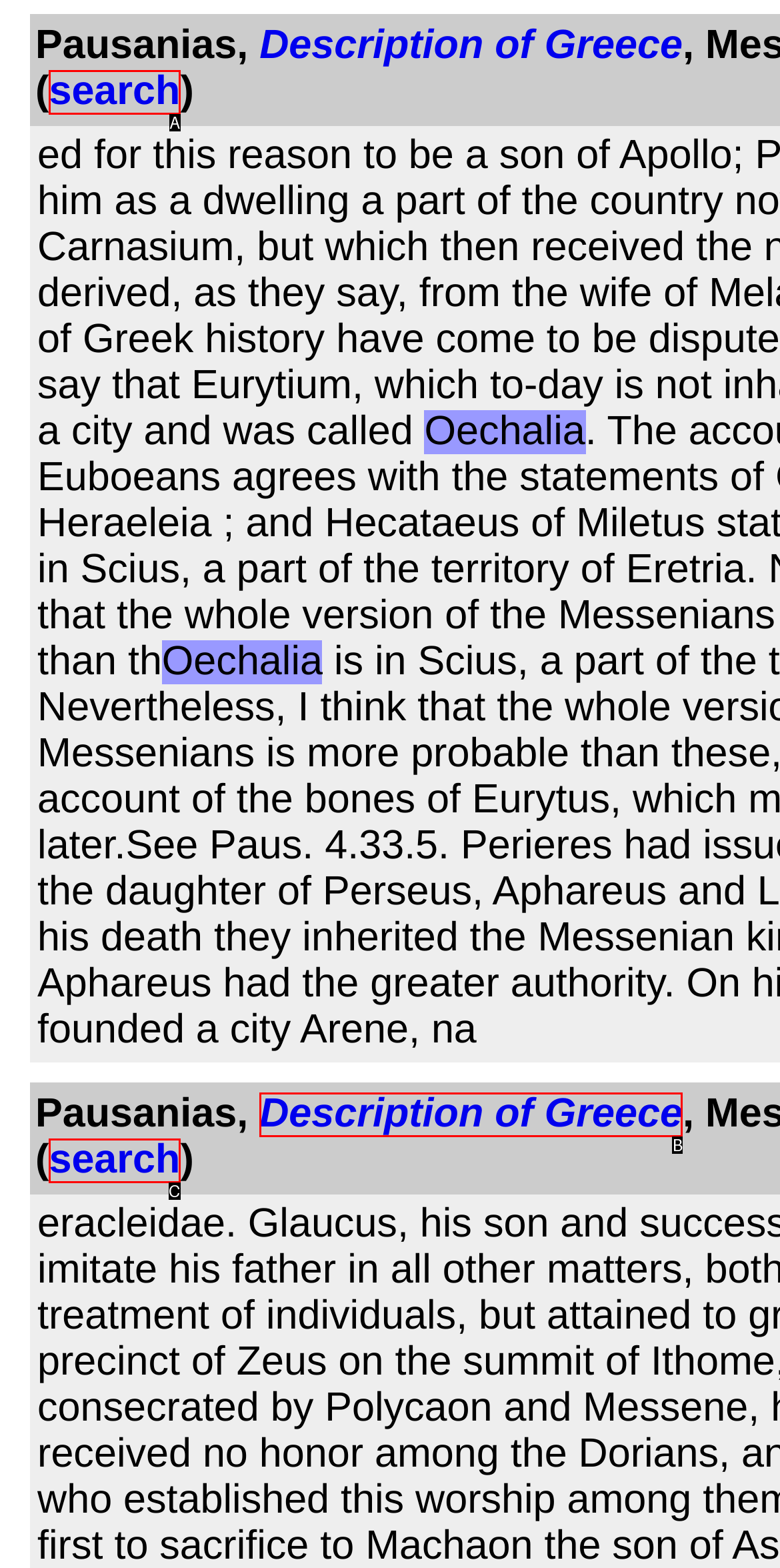Select the letter from the given choices that aligns best with the description: search. Reply with the specific letter only.

C